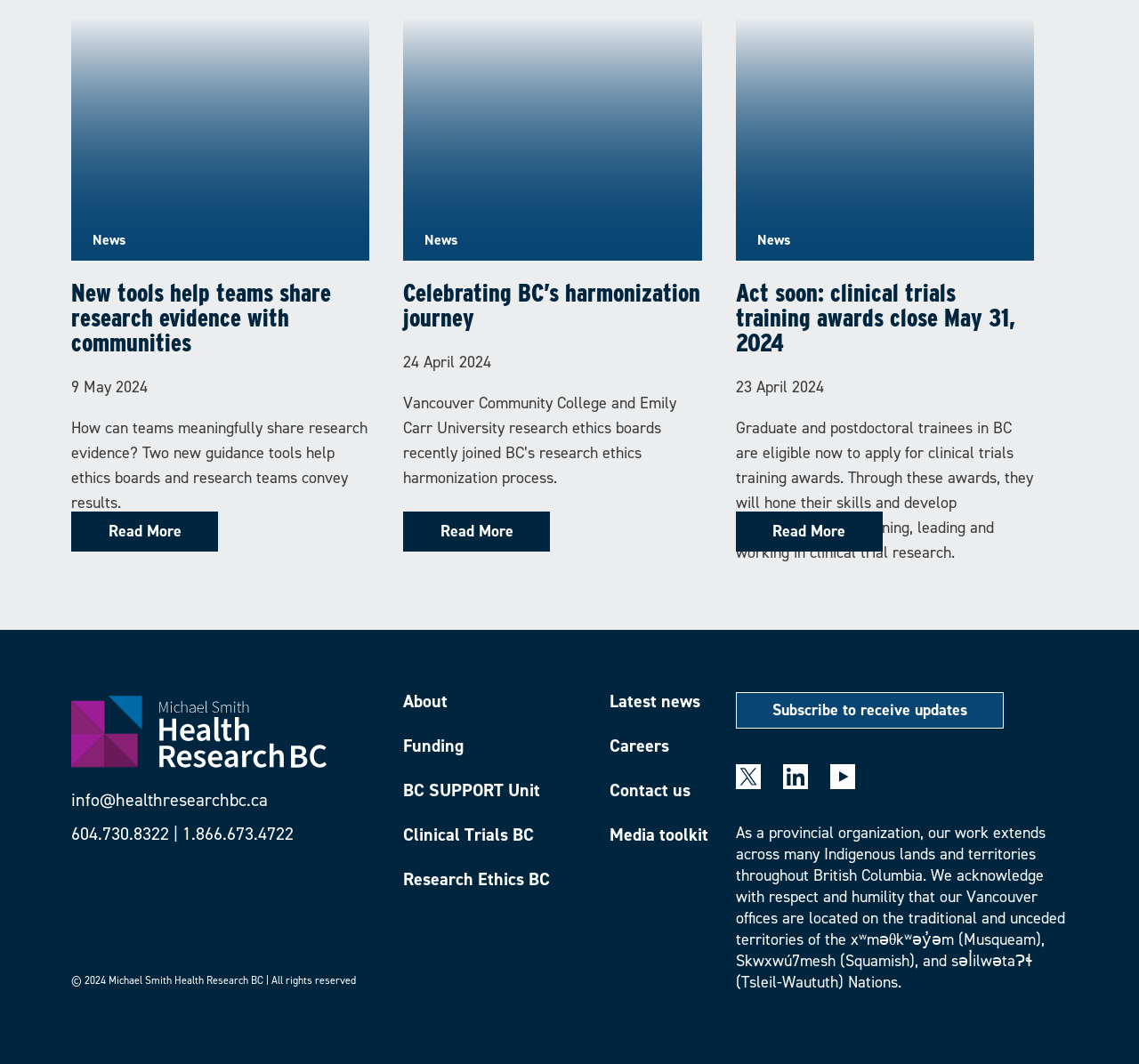Locate the bounding box coordinates for the element described below: "Read More". The coordinates must be four float values between 0 and 1, formatted as [left, top, right, bottom].

[0.646, 0.48, 0.775, 0.518]